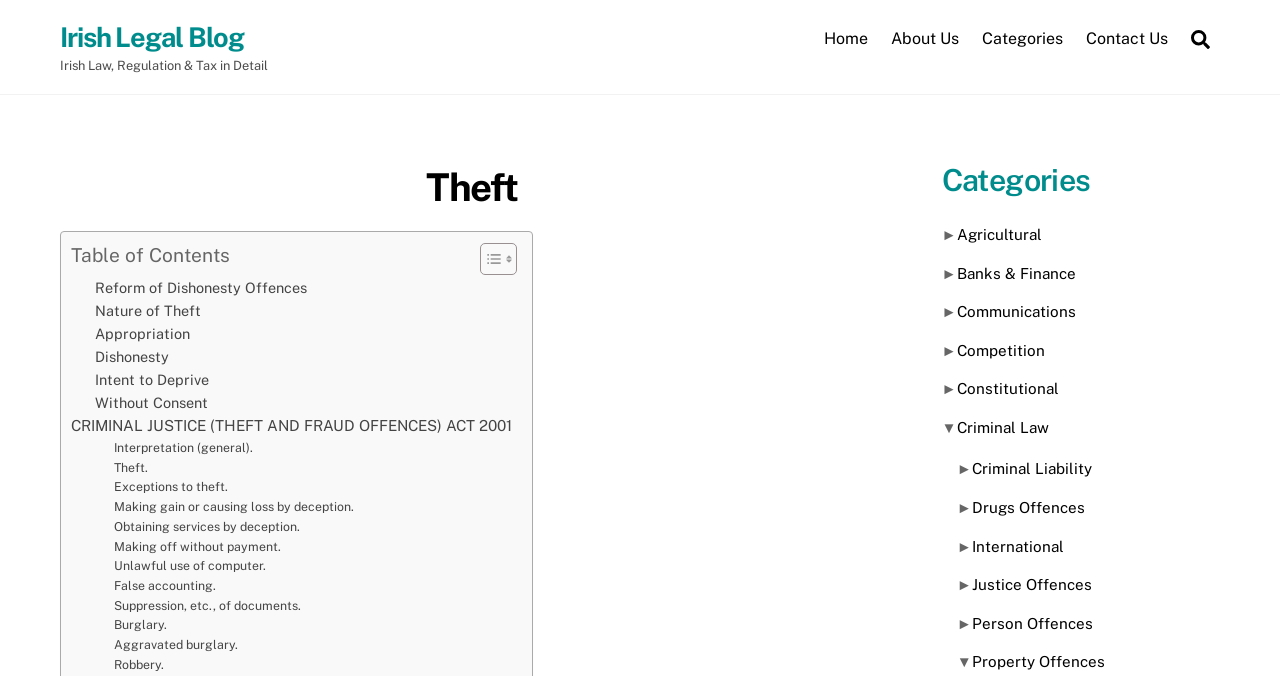Please indicate the bounding box coordinates of the element's region to be clicked to achieve the instruction: "Read about Theft". Provide the coordinates as four float numbers between 0 and 1, i.e., [left, top, right, bottom].

[0.333, 0.245, 0.404, 0.311]